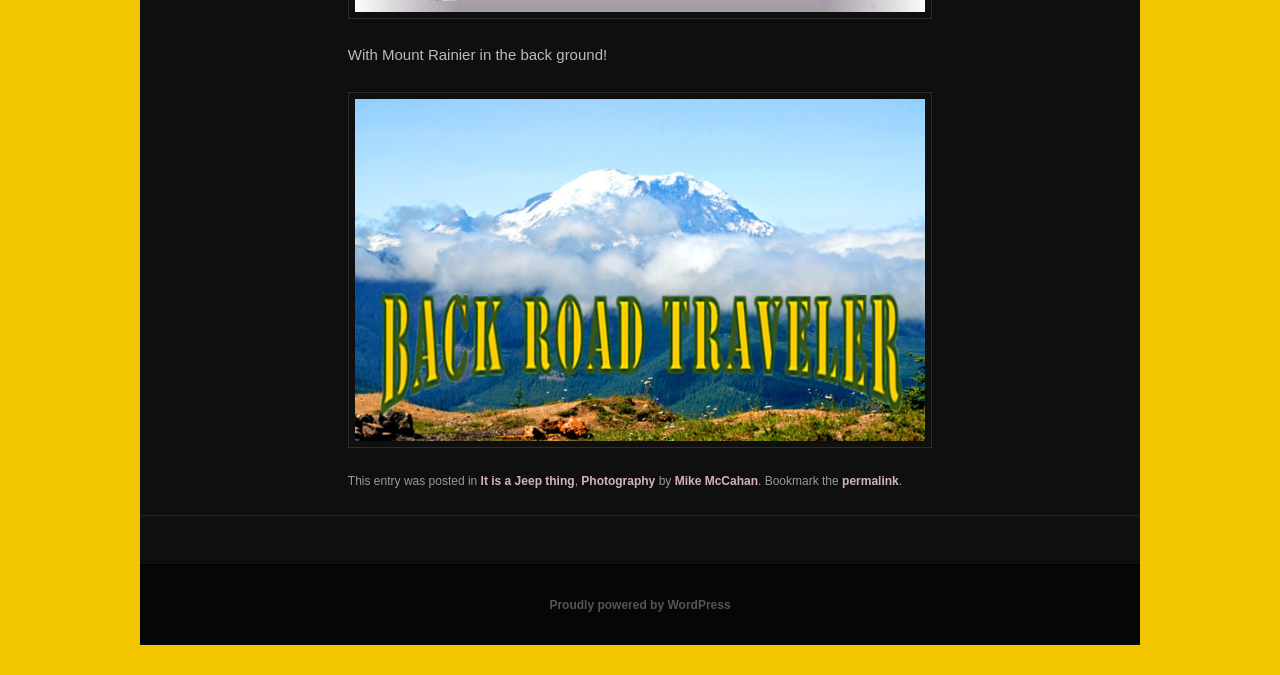Given the description "aria-label="Instagram"", provide the bounding box coordinates of the corresponding UI element.

None